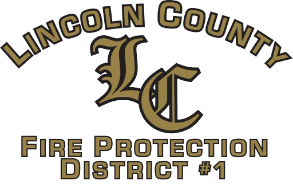Analyze the image and describe all key details you can observe.

The image features the emblem of the Lincoln County Fire Protection District #1. The design prominently displays the text "LINCOLN COUNTY" arched at the top, with a stylized "LC" logo at the center, symbolizing the district. Beneath the logo, the phrase "Fire Protection District #1" is clearly outlined, emphasizing the district's commitment to fire safety and emergency services in Lincoln County. The color scheme combines earth tones that reflect professionalism and reliability, resonating with the values of a fire protection agency. This emblem serves to instill trust and pride within the community it serves.